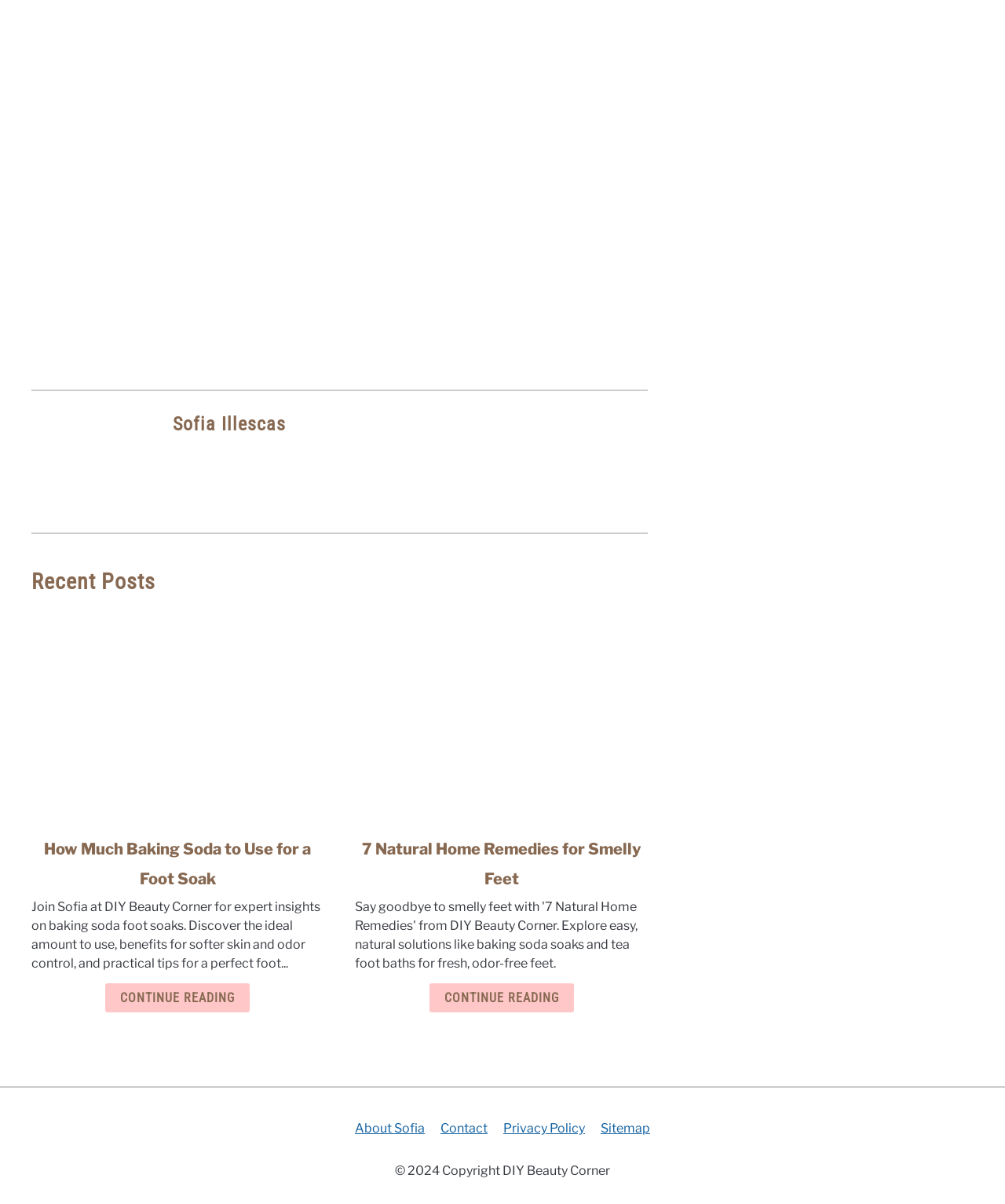How many articles are listed on the webpage?
Please utilize the information in the image to give a detailed response to the question.

By examining the layout table section of the webpage, we can see that there are two article sections, each with a link and a brief description, indicating that there are two articles listed on the webpage.